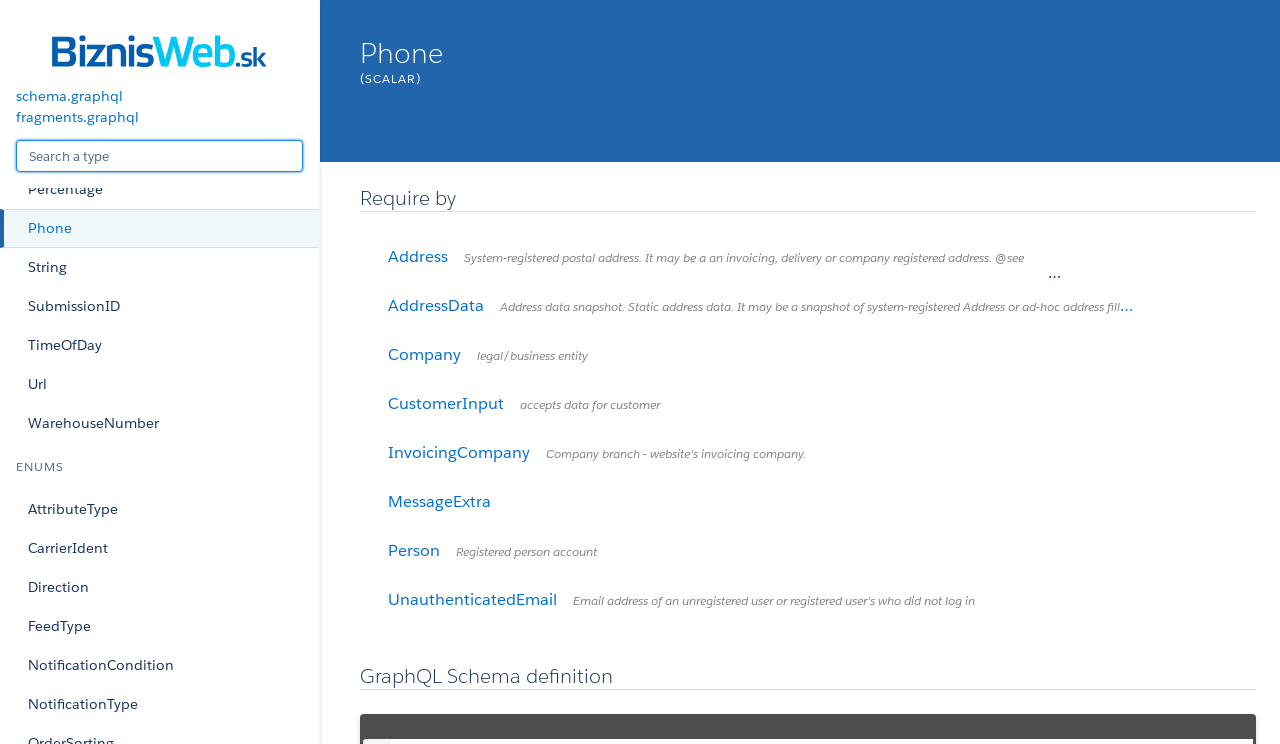Could you find the bounding box coordinates of the clickable area to complete this instruction: "Click Email"?

[0.0, 0.019, 0.249, 0.071]